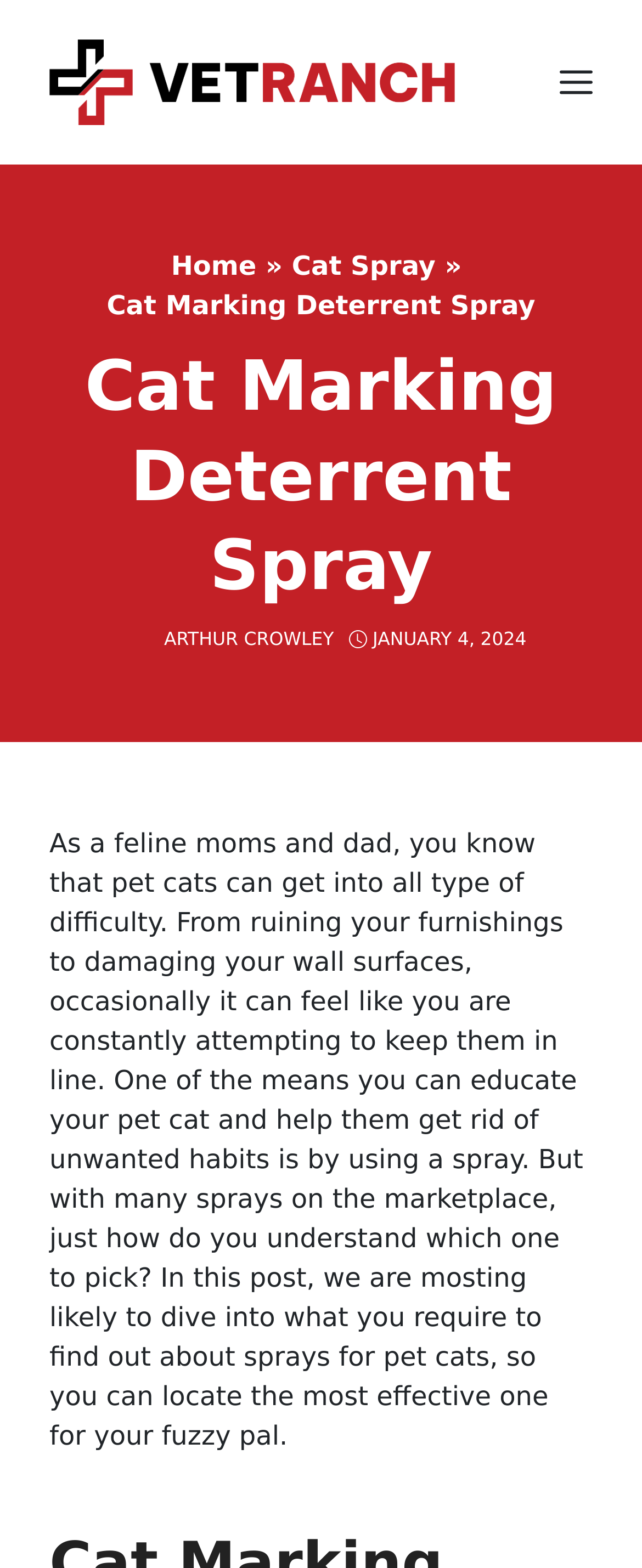Find the bounding box coordinates for the HTML element described in this sentence: "Home". Provide the coordinates as four float numbers between 0 and 1, in the format [left, top, right, bottom].

[0.266, 0.159, 0.399, 0.179]